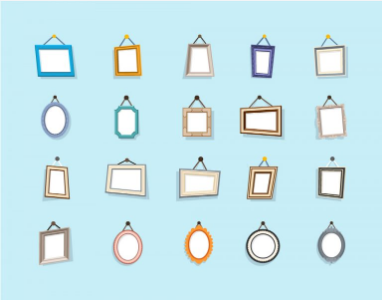Answer briefly with one word or phrase:
What shapes of frames are presented in the image?

rectangular and oval